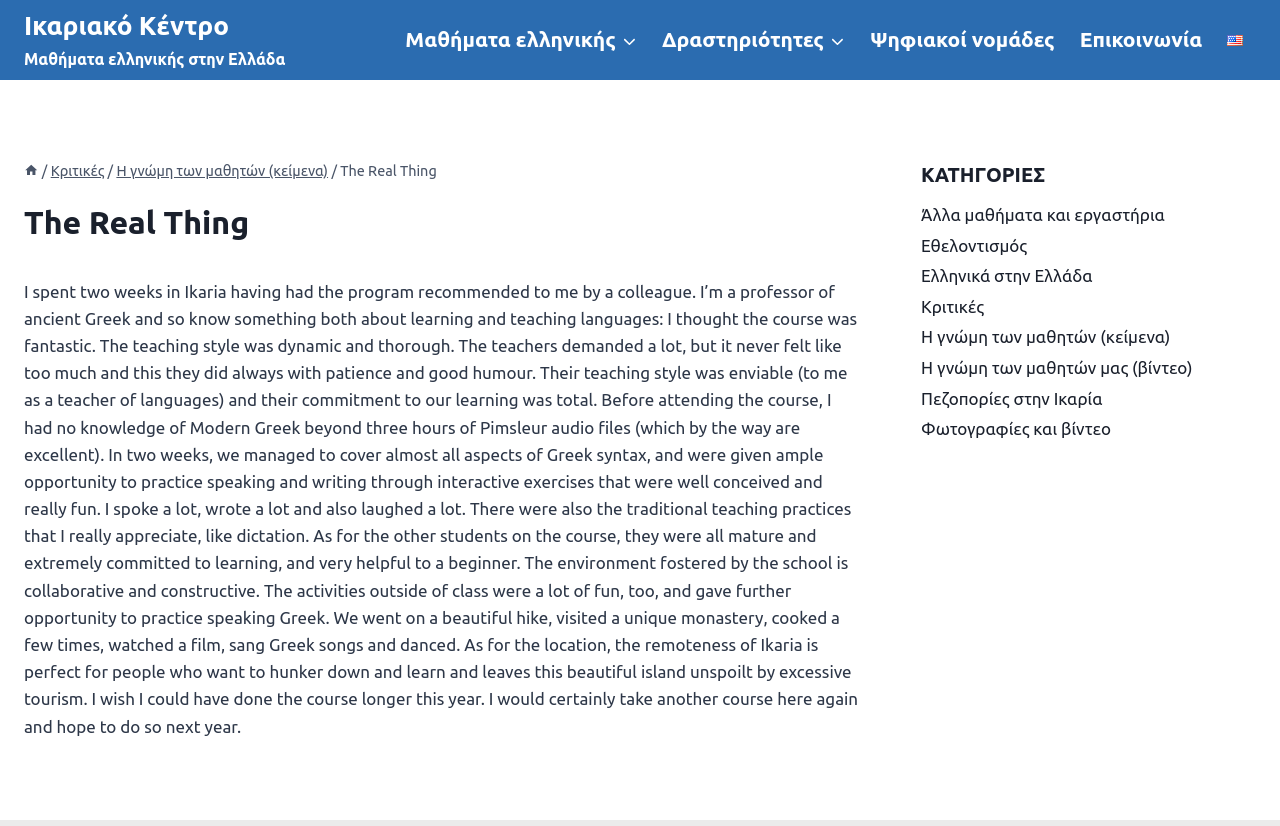Locate the bounding box coordinates of the segment that needs to be clicked to meet this instruction: "Click the link to learn about Greek language courses".

[0.307, 0.013, 0.507, 0.084]